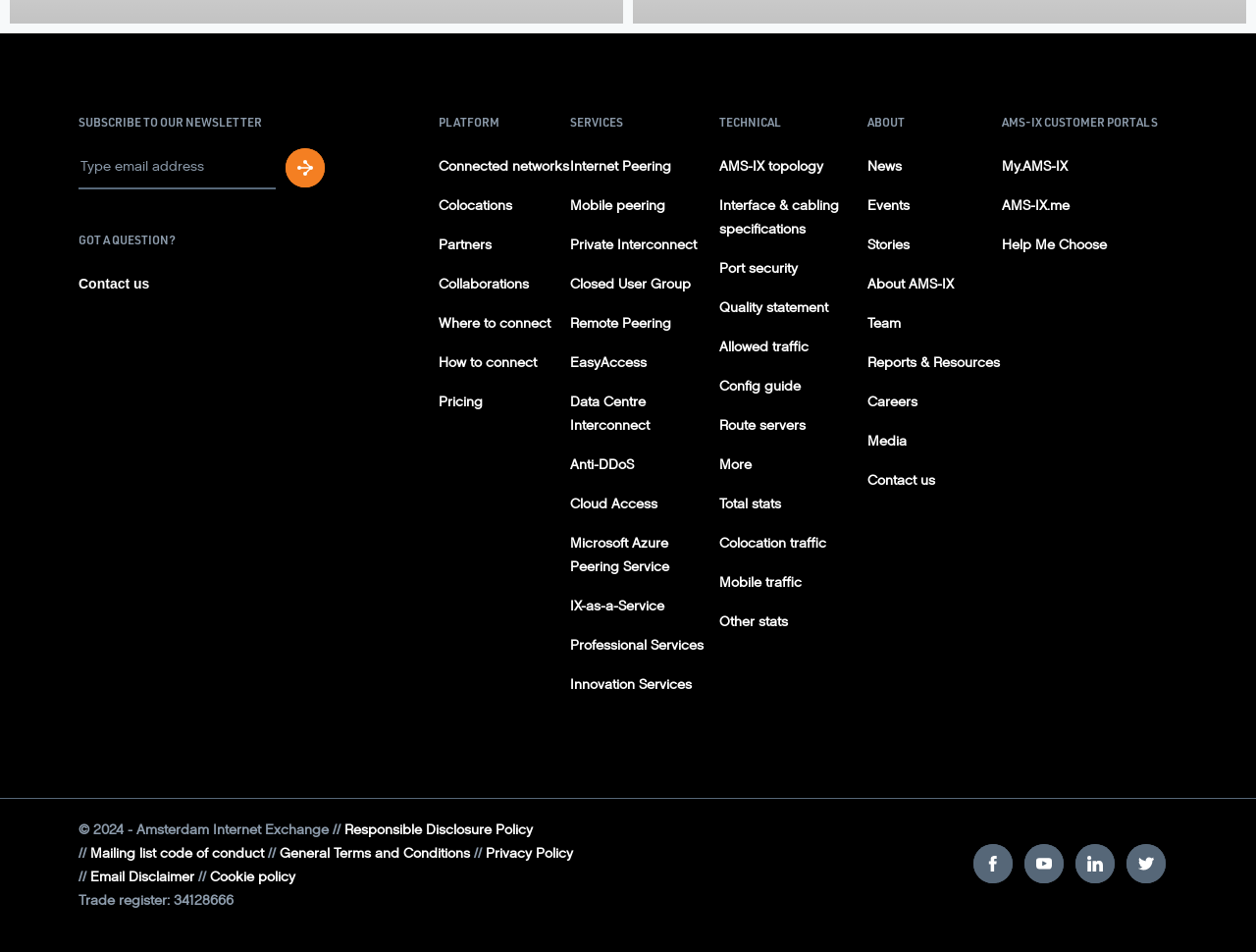Please reply to the following question with a single word or a short phrase:
How many customer portals are listed?

3